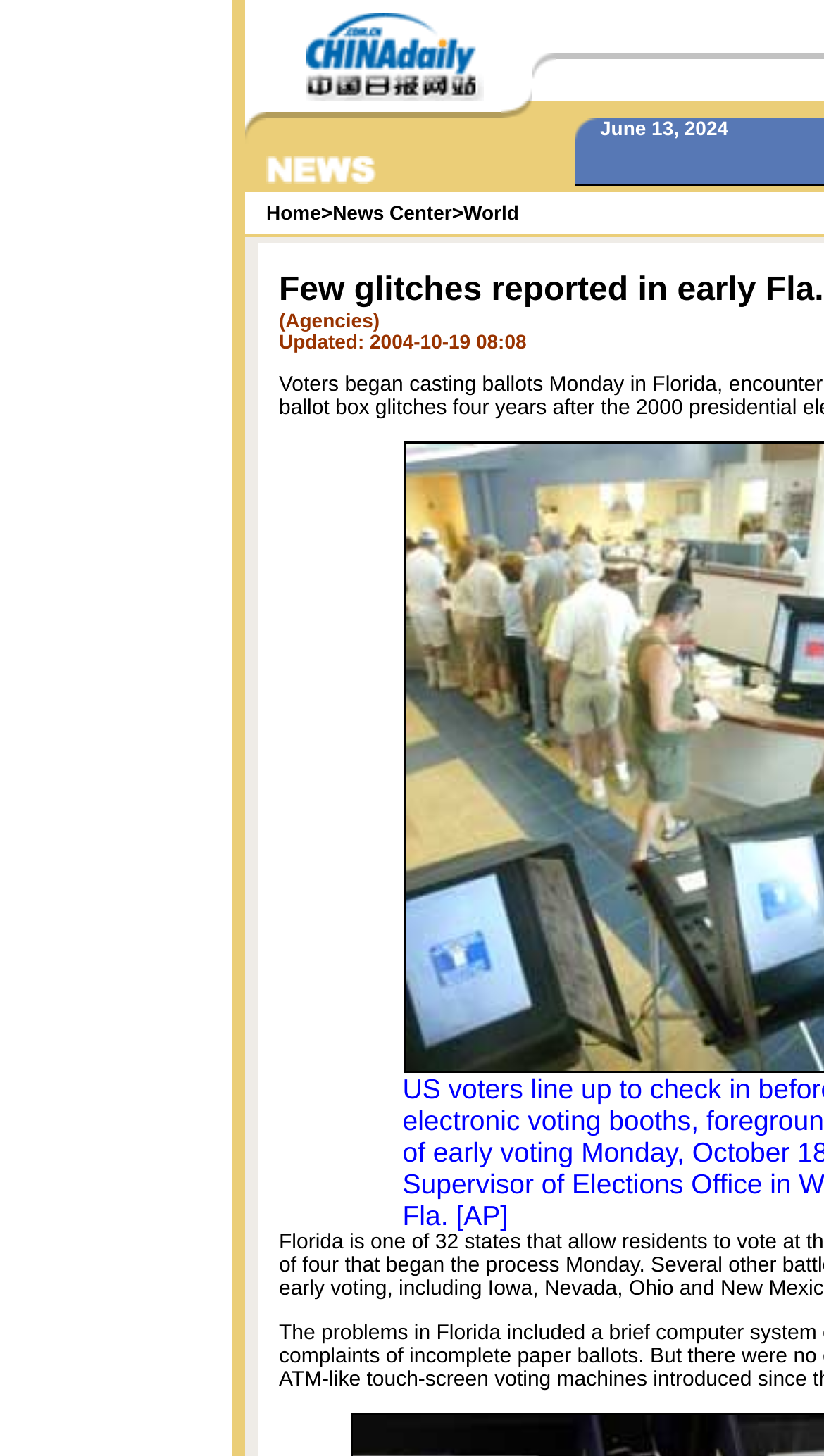Answer the question with a brief word or phrase:
What type of content is on this webpage?

Text-based